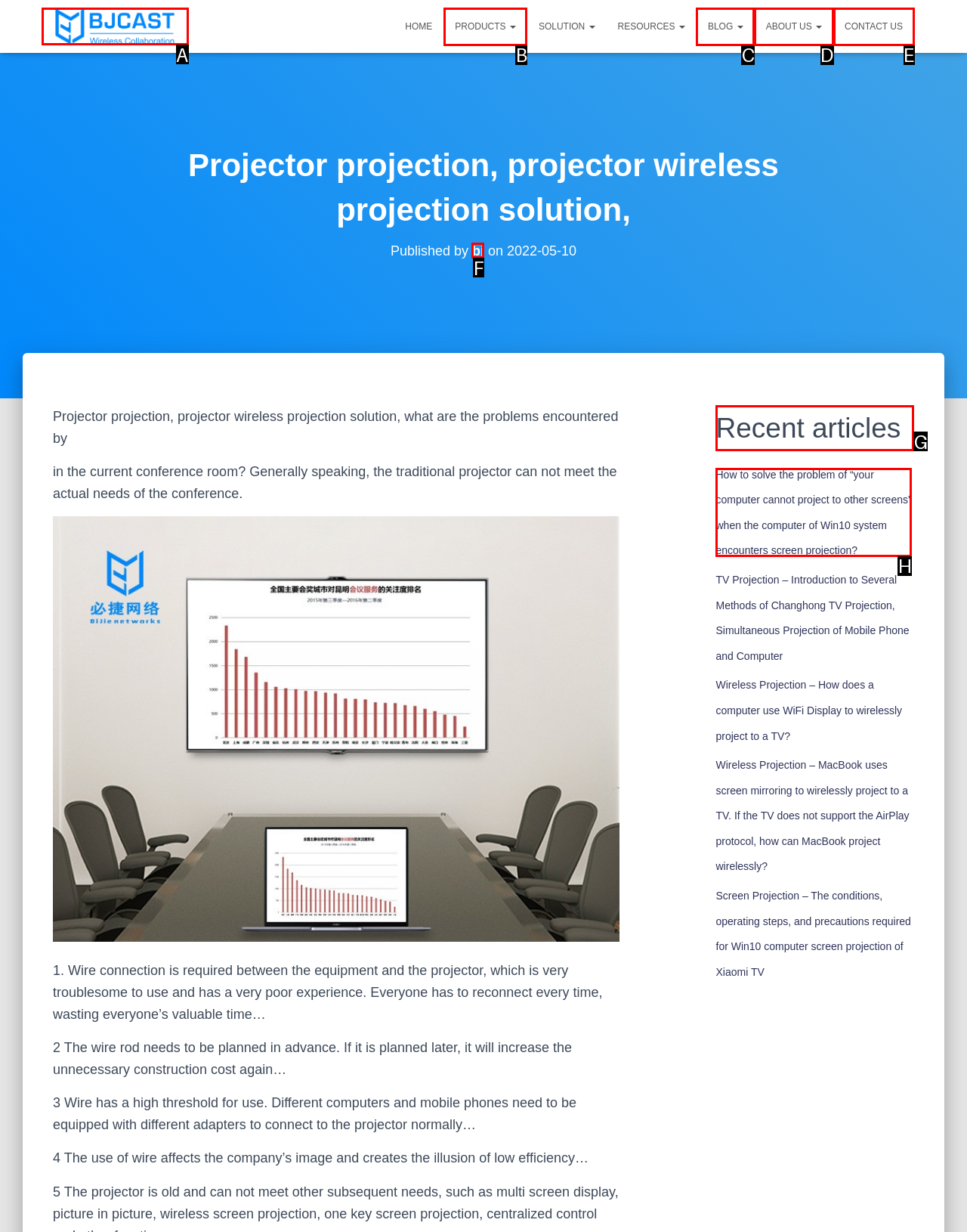Based on the choices marked in the screenshot, which letter represents the correct UI element to perform the task: View recent articles?

G